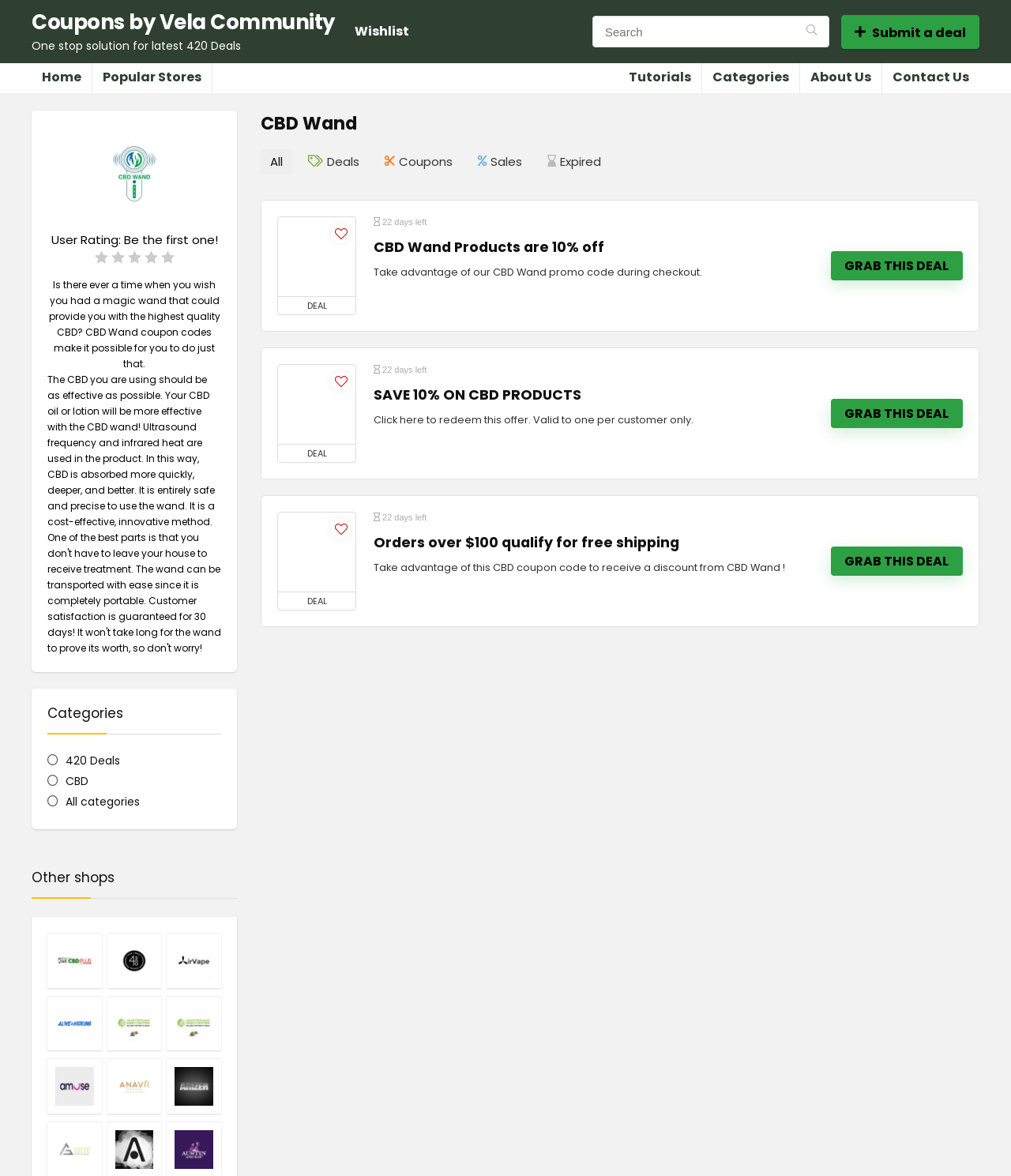Construct a comprehensive caption that outlines the webpage's structure and content.

This webpage is a coupon and promo code aggregator for CBD products, specifically featuring CBD Wand. At the top, there is a header section with a search bar and several links to different sections of the website, including "Home", "Popular Stores", "Tutorials", "Categories", "About Us", and "Contact Us". Below the header, there is a prominent display of the CBD Wand logo and a brief description of the brand.

The main content area is divided into two sections. On the left, there is a list of categories, including "420 Deals", "CBD", and "All categories". On the right, there are several coupon and promo code offers for CBD Wand products, each with a brief description, an image, and a "GRAB THIS DEAL" button. The offers are organized into a grid layout, with three columns and multiple rows.

Each offer includes a heading with the name of the deal, a brief description, and a deadline for the offer. Some offers also include an image and a "DEAL" label. The offers are varied, with some providing a percentage discount, while others offer free shipping or other perks.

At the bottom of the page, there is a section titled "Other shops", which lists several other CBD brands, including 24K CBD Plus, 420 Focus, AirVape, and others. Each brand is represented by a link and an image.

Overall, the webpage is designed to provide users with a convenient way to find and redeem coupon and promo codes for CBD Wand products, as well as explore other CBD brands.